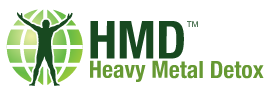Generate a detailed caption that encompasses all aspects of the image.

The image features the logo of HMD (Heavy Metal Detox), prominently displayed with a silhouette of a person with raised arms, symbolizing the idea of health and vitality. The logo is set against a stylized globe design, suggesting a global approach to detoxification. The wording "HMD™ Heavy Metal Detox" is rendered in a vibrant green font, indicating a focus on natural and wellness-oriented solutions. This logo is a key element of the branding for the MEGA HMD LAVAGE PACK, which aims to promote detoxification from heavy metals and enhance overall health through its products.